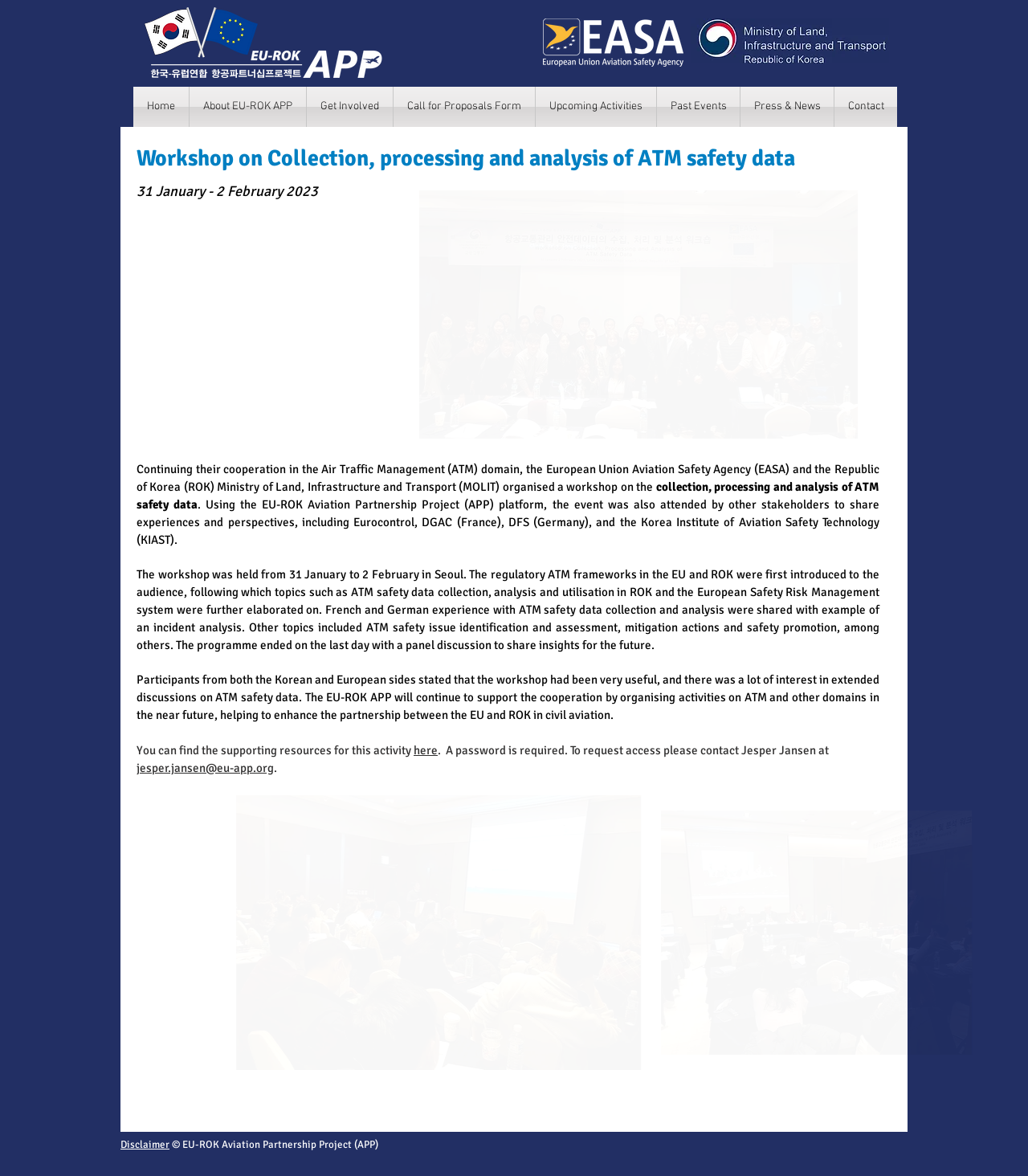Identify the bounding box coordinates for the element you need to click to achieve the following task: "Click the Home link". Provide the bounding box coordinates as four float numbers between 0 and 1, in the form [left, top, right, bottom].

[0.13, 0.074, 0.184, 0.108]